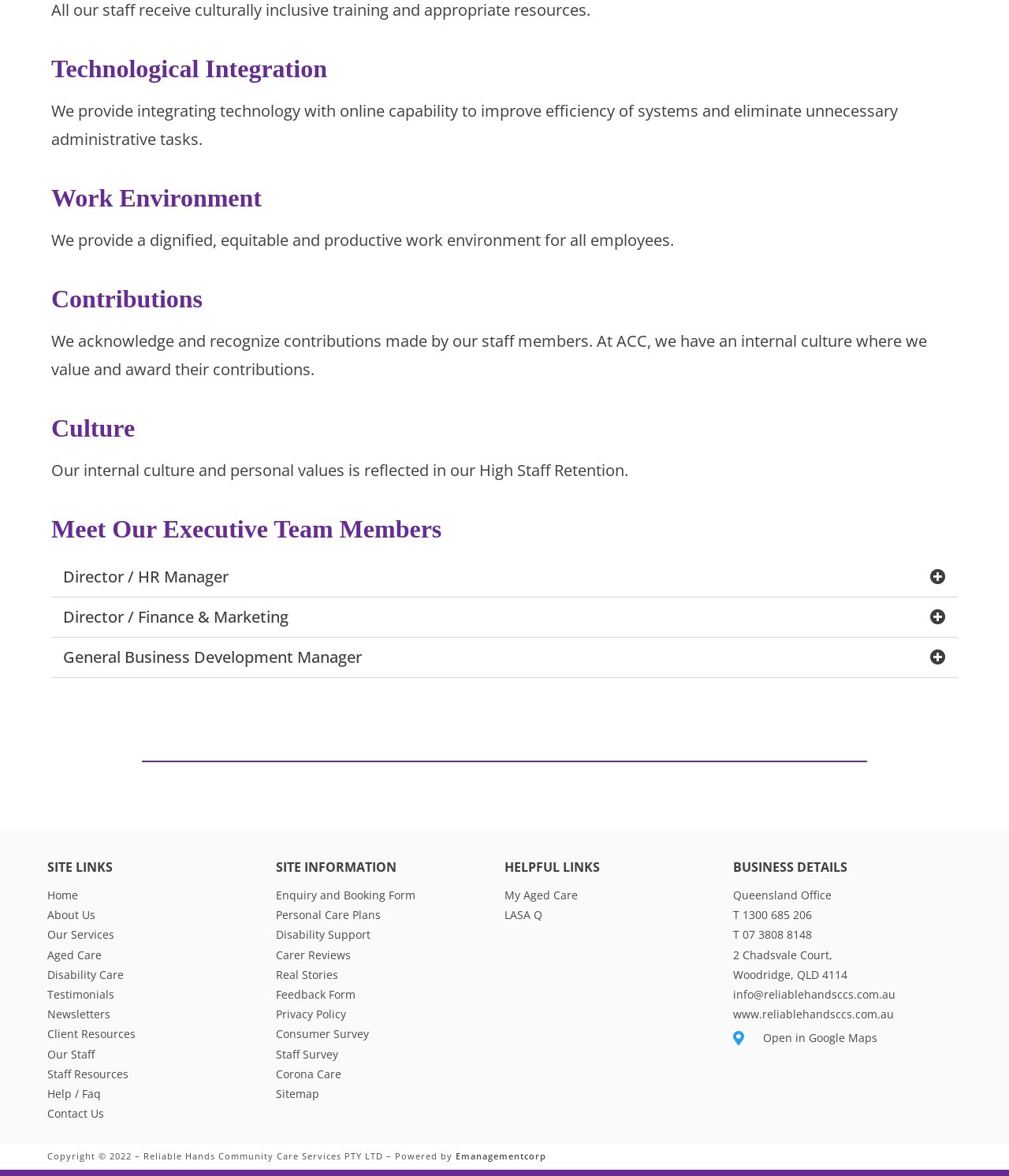Respond with a single word or phrase to the following question:
What is the company's phone number?

1300 685 206